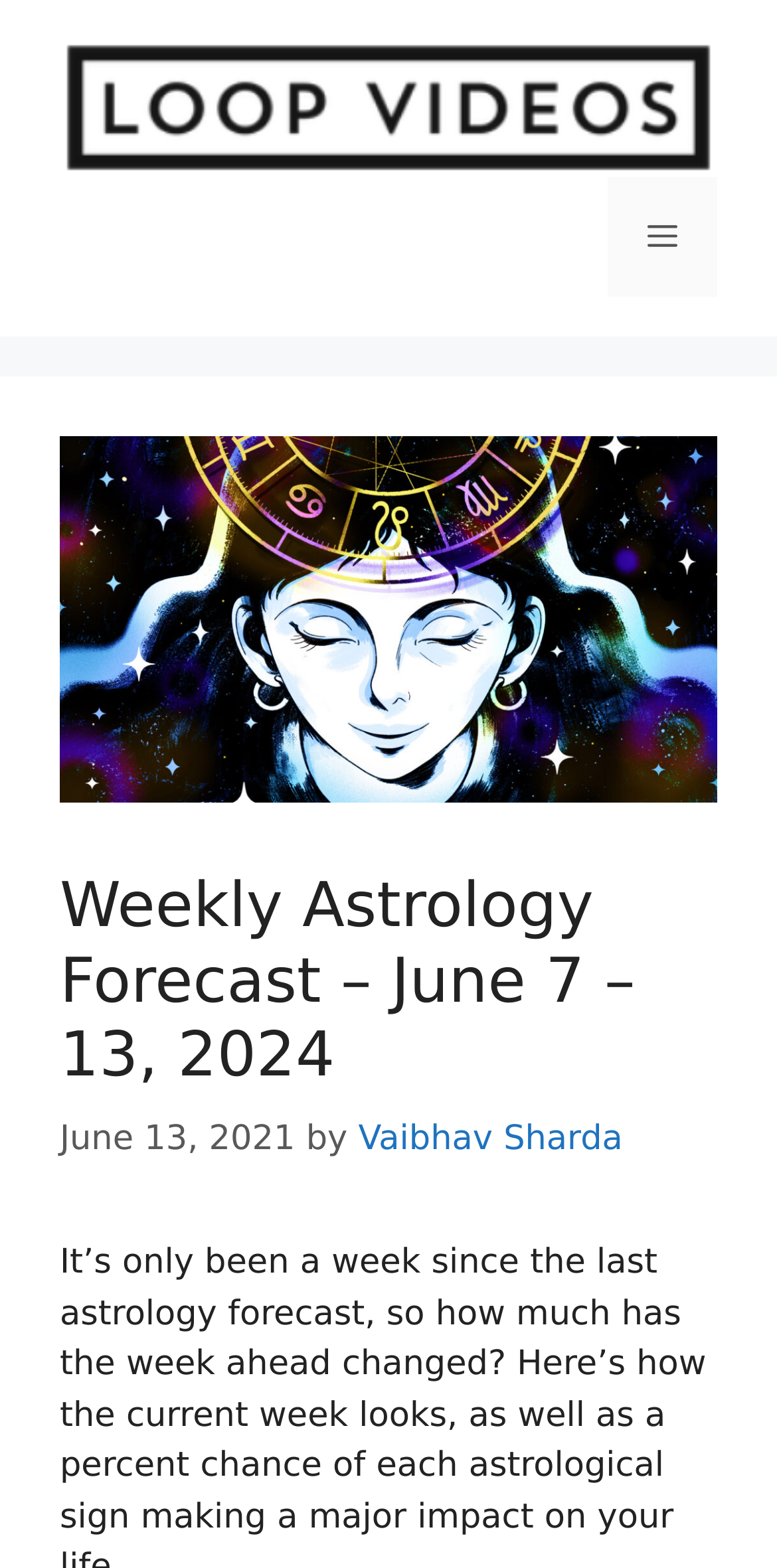Using the provided element description: "Mission Planning Software Solutions", identify the bounding box coordinates. The coordinates should be four floats between 0 and 1 in the order [left, top, right, bottom].

None